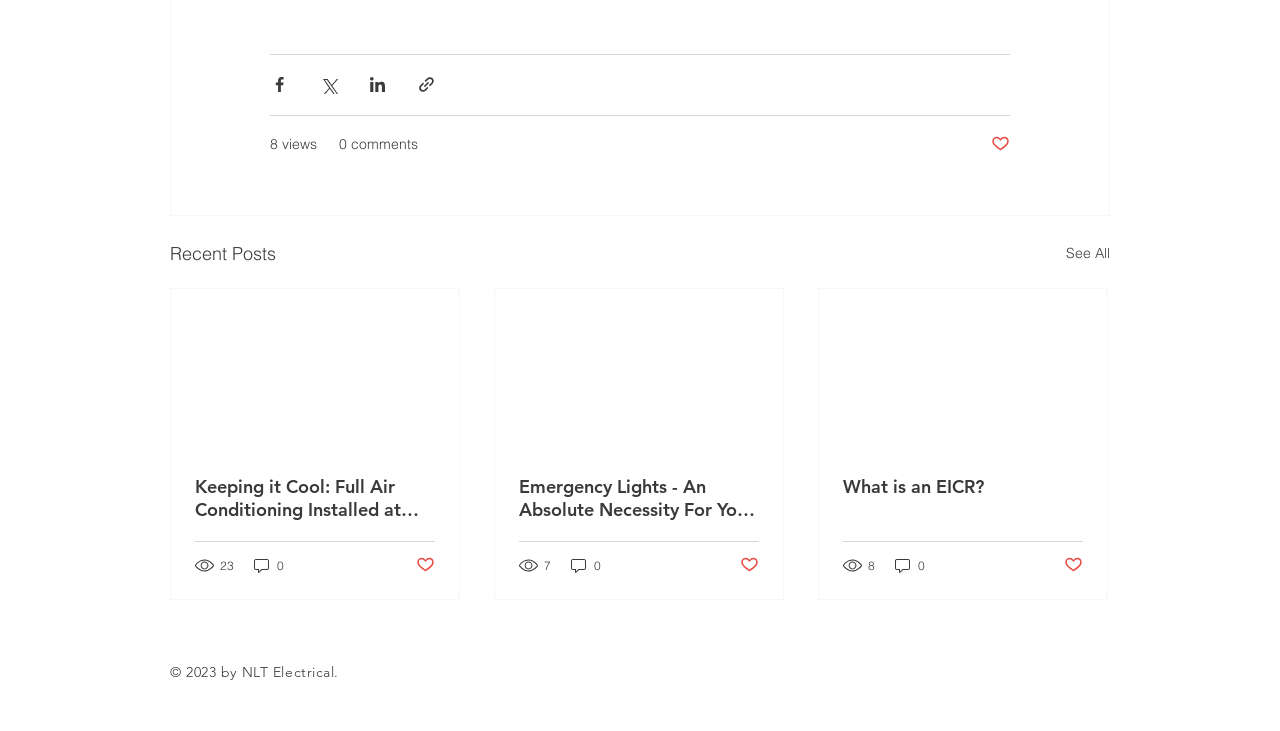Please examine the image and answer the question with a detailed explanation:
What is the purpose of the buttons at the top?

The buttons at the top, including 'Share via Facebook', 'Share via Twitter', 'Share via LinkedIn', and 'Share via link', are used to share posts on different social media platforms or via a link.